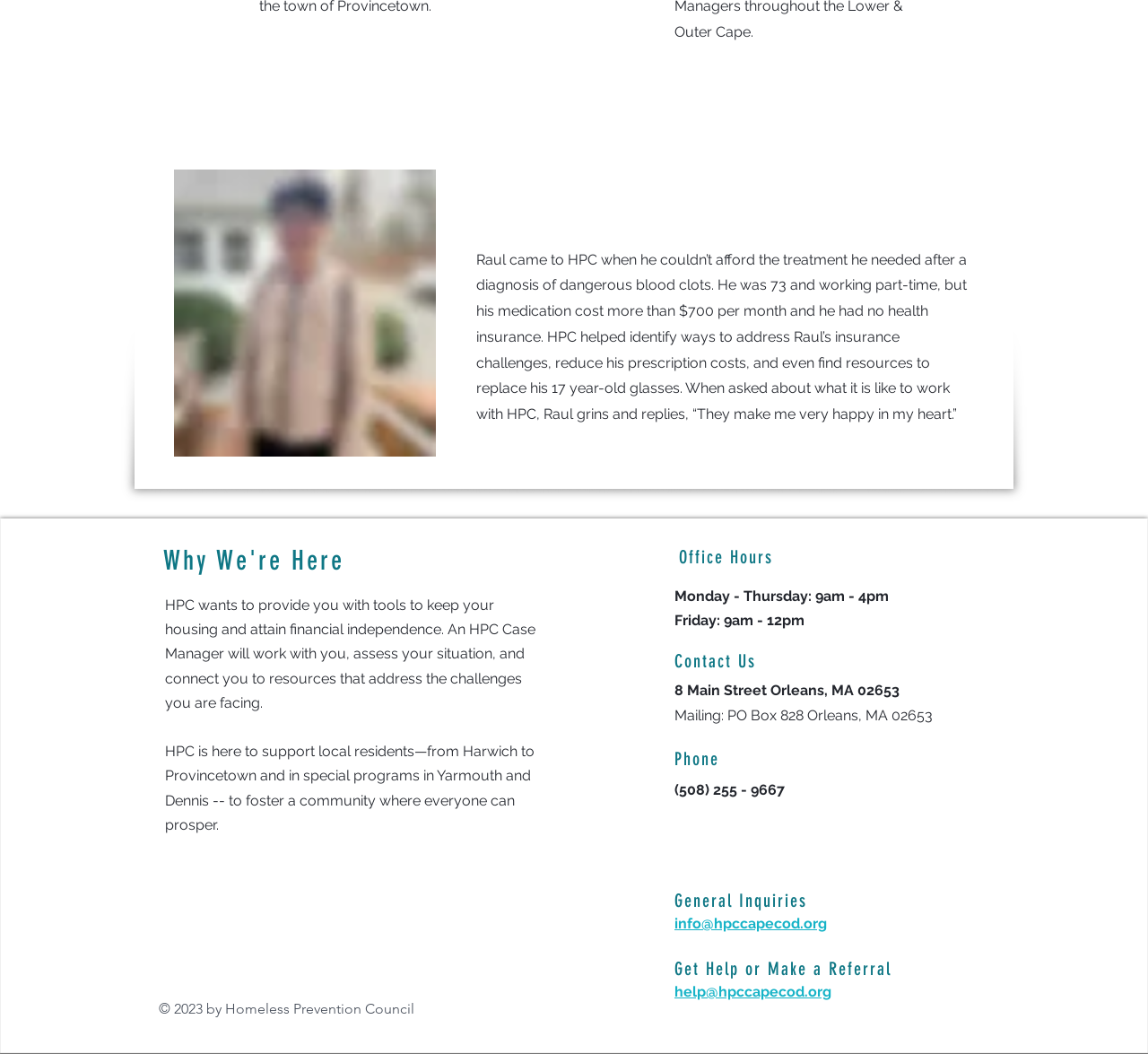Give the bounding box coordinates for the element described by: "Join Our Mailing List".

[0.138, 0.915, 0.312, 0.941]